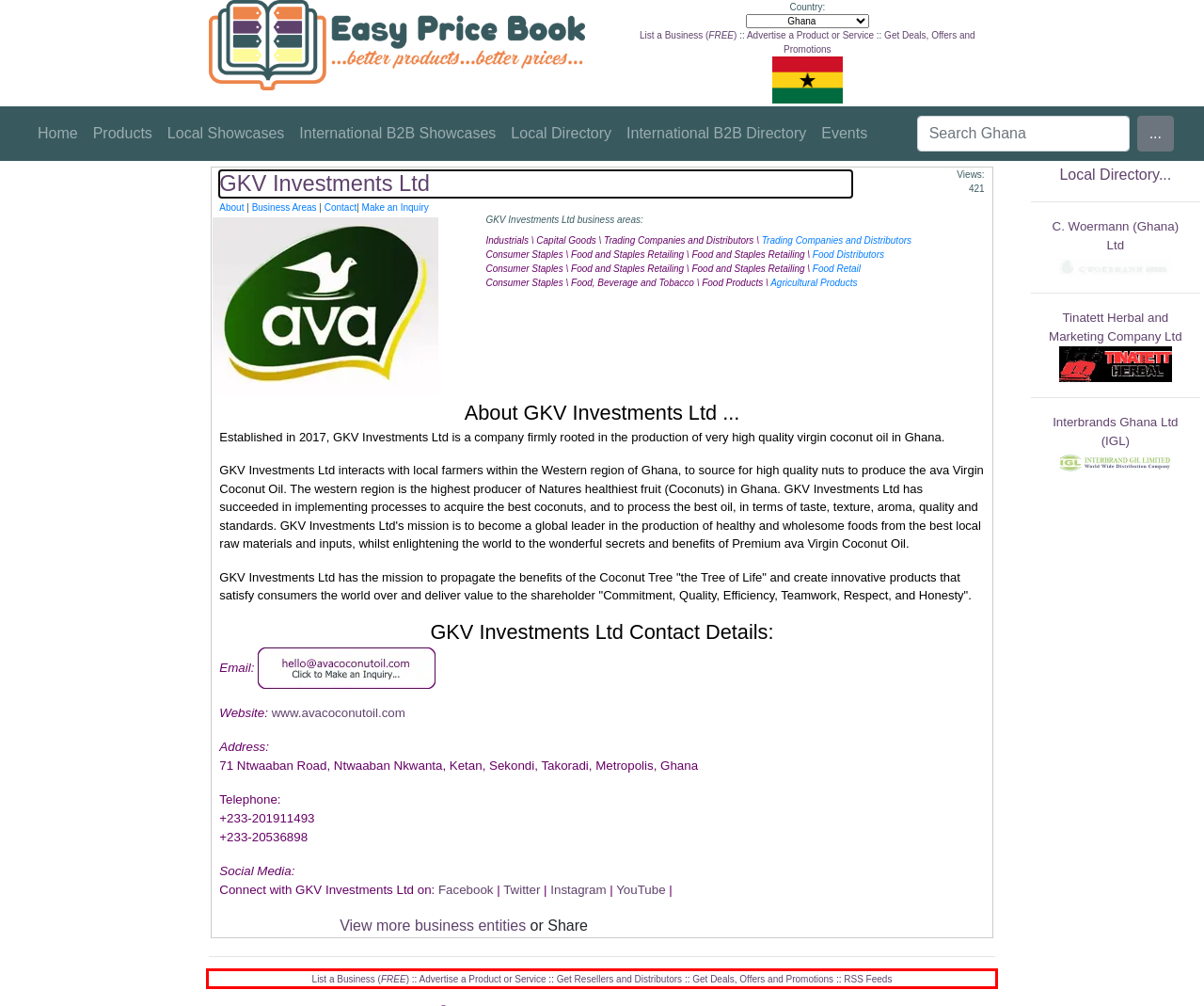Within the screenshot of a webpage, identify the red bounding box and perform OCR to capture the text content it contains.

List a Business (FREE) :: Advertise a Product or Service :: Get Resellers and Distributors :: Get Deals, Offers and Promotions :: RSS Feeds